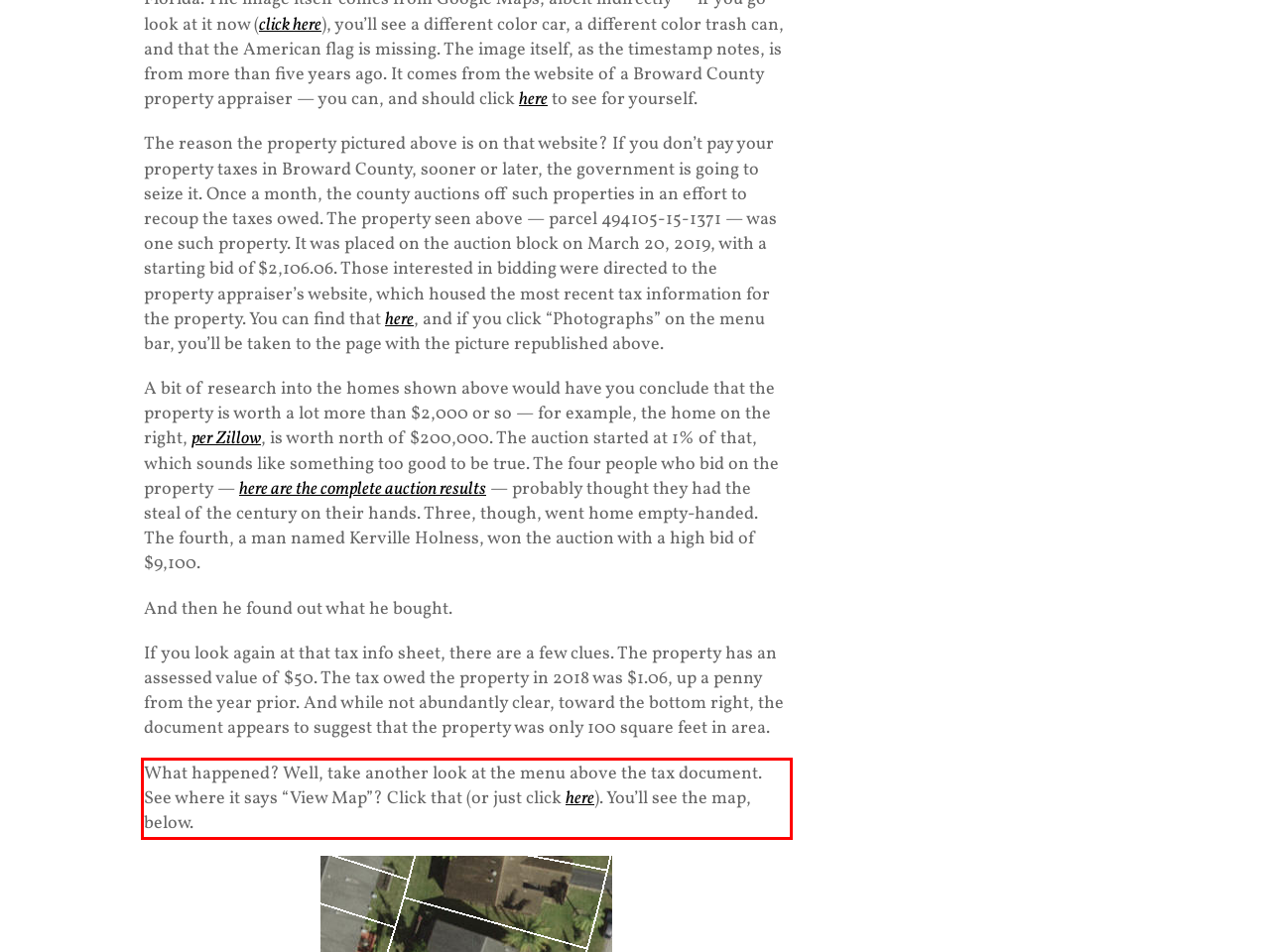You have a screenshot with a red rectangle around a UI element. Recognize and extract the text within this red bounding box using OCR.

What happened? Well, take another look at the menu above the tax document. See where it says “View Map”? Click that (or just click here). You’ll see the map, below.